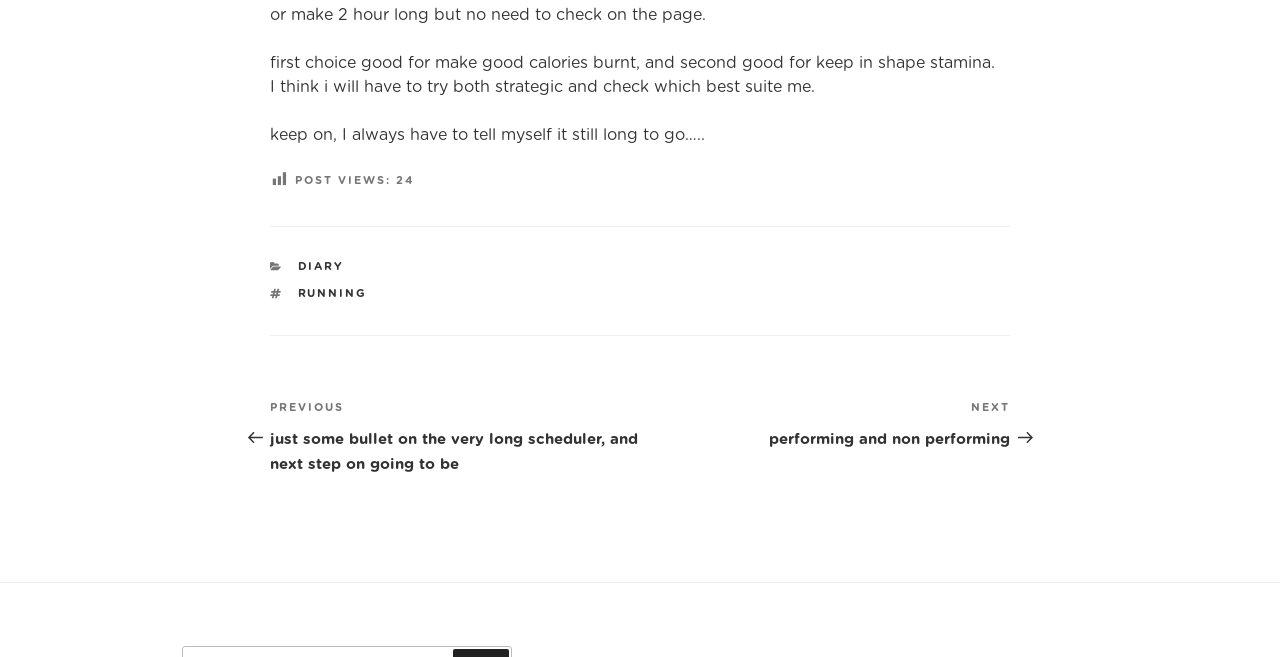Identify the bounding box of the HTML element described as: "diary".

[0.232, 0.397, 0.269, 0.414]